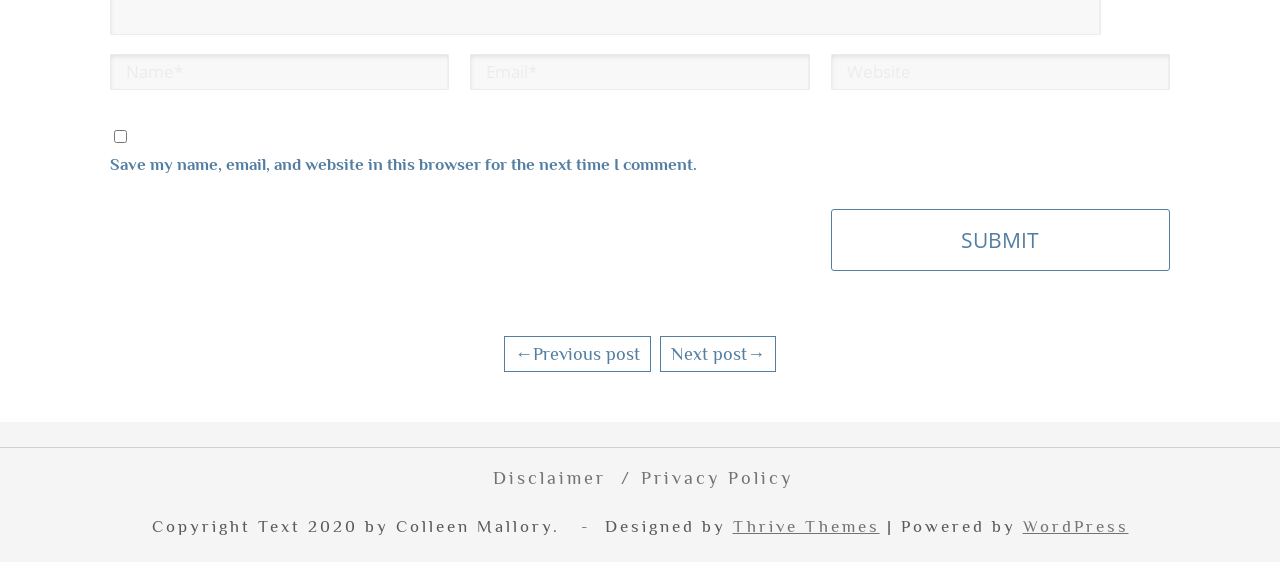How many links are there in the layout table?
Please answer the question with a single word or phrase, referencing the image.

3